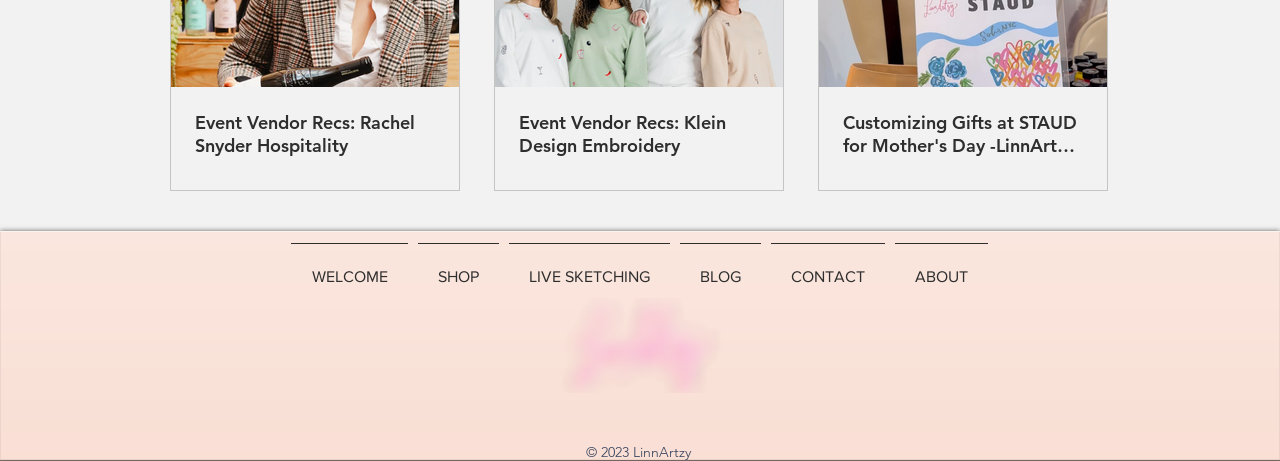What is the name of the artist?
Please answer the question with as much detail as possible using the screenshot.

The name of the artist can be found in the logo image 'Logo-Linnartzy.png' and also in the copyright text '© 2023 LinnArtzy' at the bottom of the page.